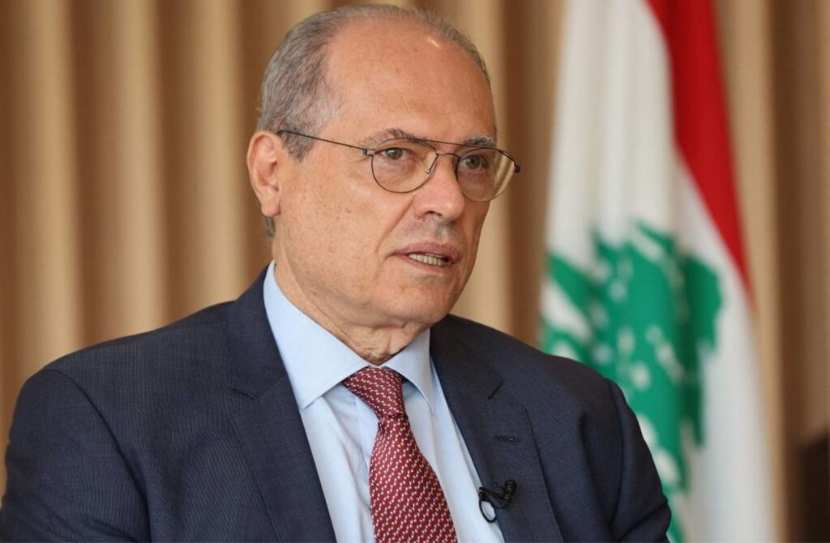Respond to the following query with just one word or a short phrase: 
What is the context of Najib Mikati's statements?

national